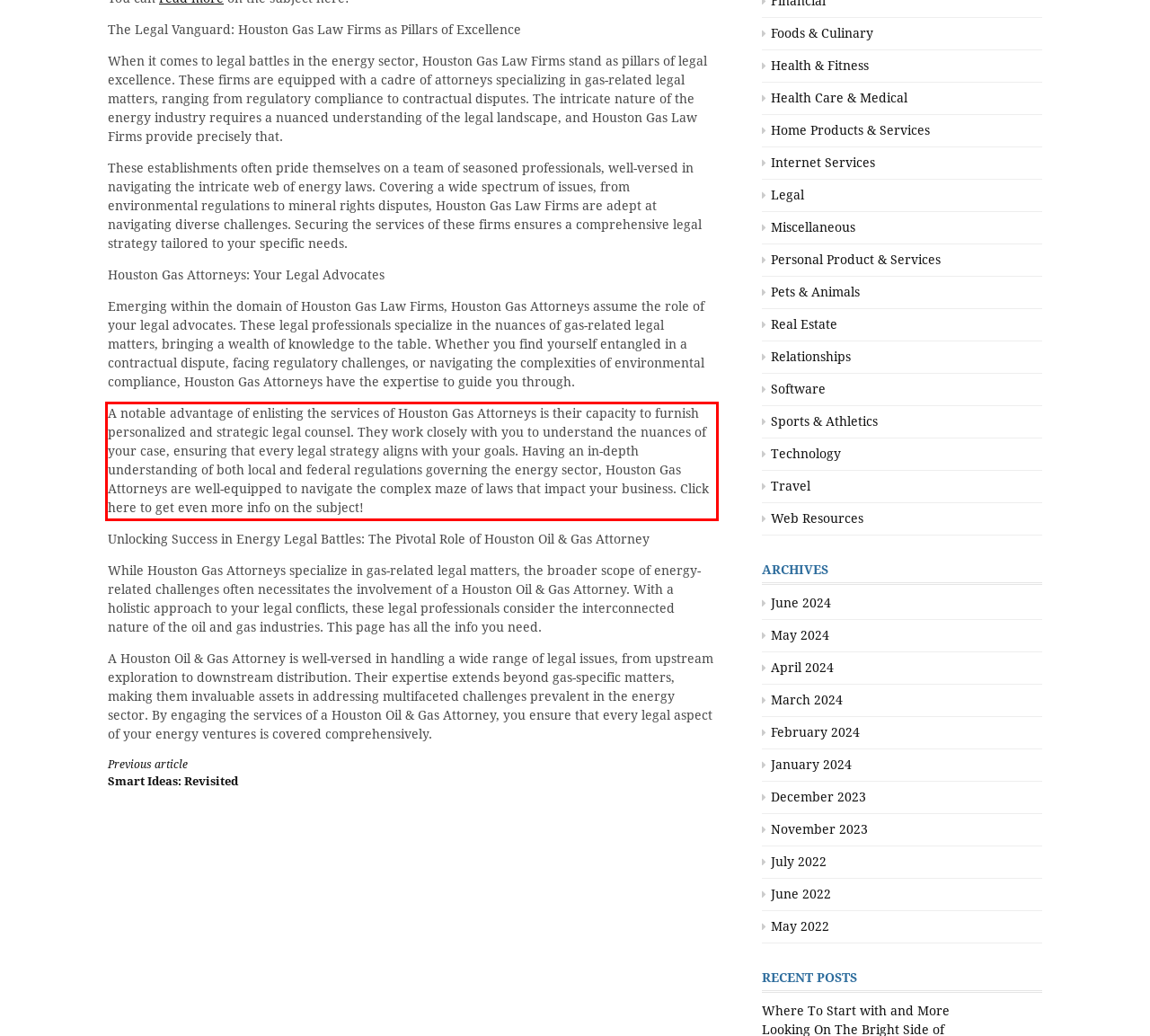Within the screenshot of the webpage, there is a red rectangle. Please recognize and generate the text content inside this red bounding box.

A notable advantage of enlisting the services of Houston Gas Attorneys is their capacity to furnish personalized and strategic legal counsel. They work closely with you to understand the nuances of your case, ensuring that every legal strategy aligns with your goals. Having an in-depth understanding of both local and federal regulations governing the energy sector, Houston Gas Attorneys are well-equipped to navigate the complex maze of laws that impact your business. Click here to get even more info on the subject!